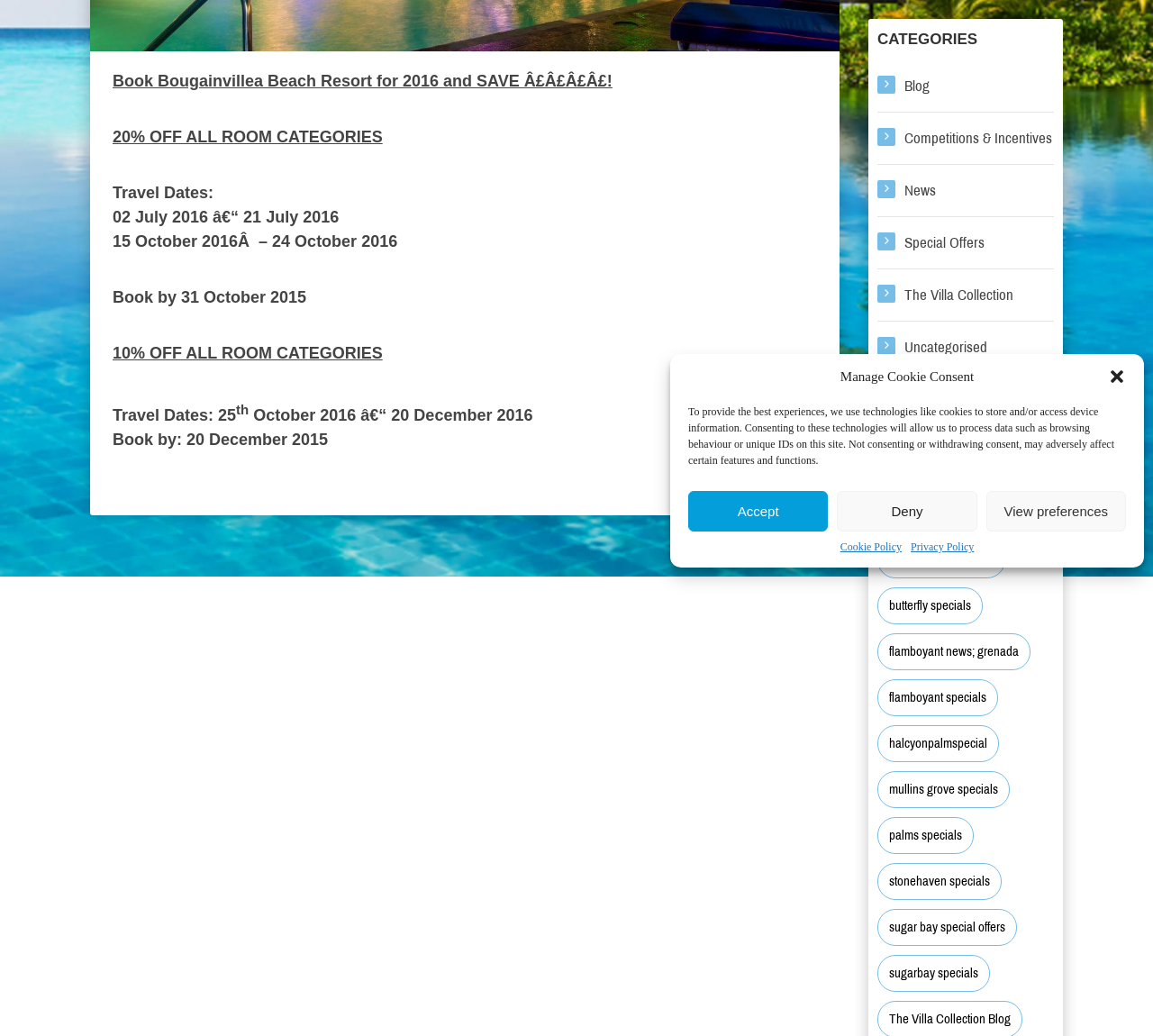Based on the provided description, "halcyonpalmspecial", find the bounding box of the corresponding UI element in the screenshot.

[0.761, 0.7, 0.866, 0.736]